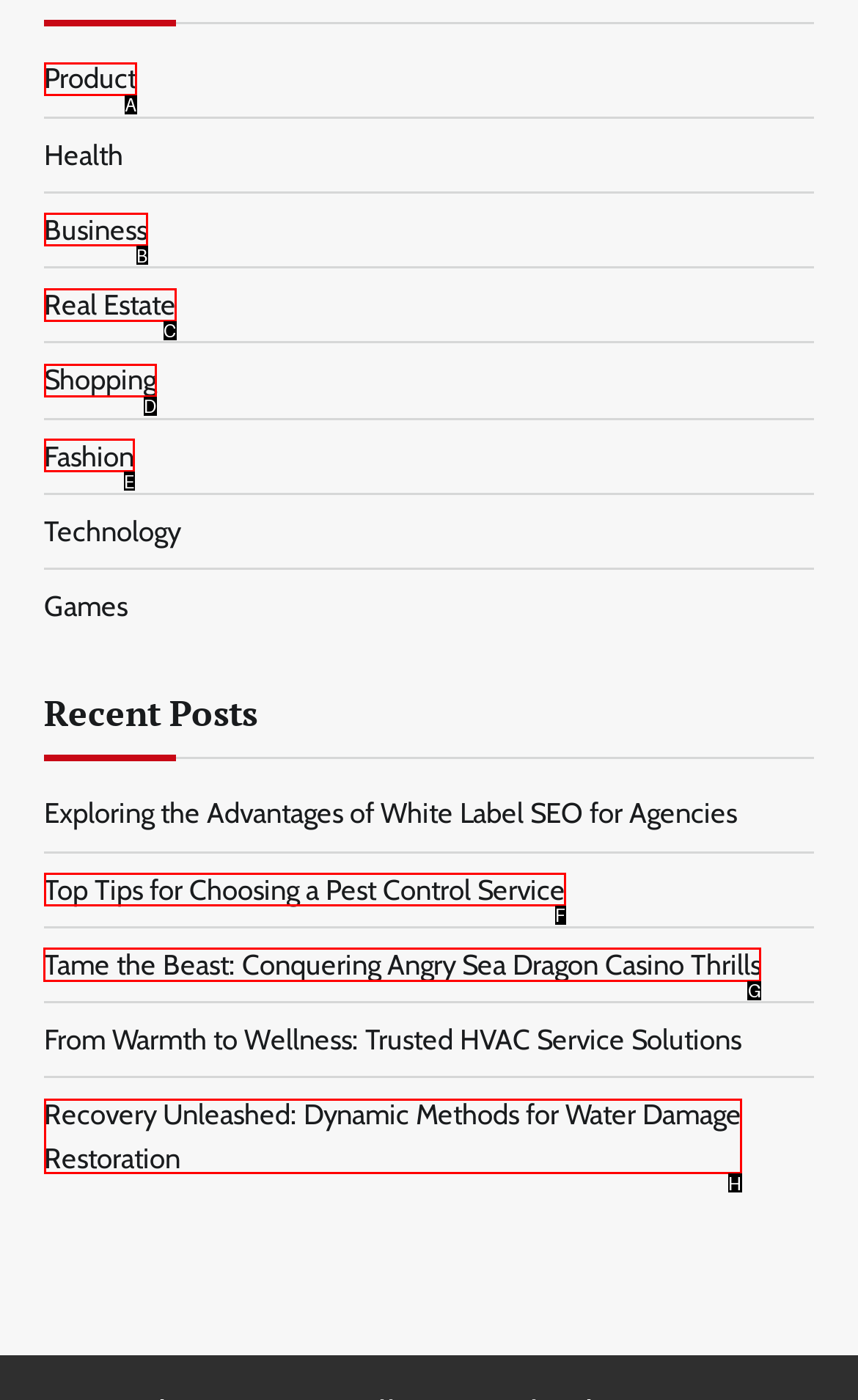What option should you select to complete this task: Check out Tame the Beast: Conquering Angry Sea Dragon Casino Thrills? Indicate your answer by providing the letter only.

G